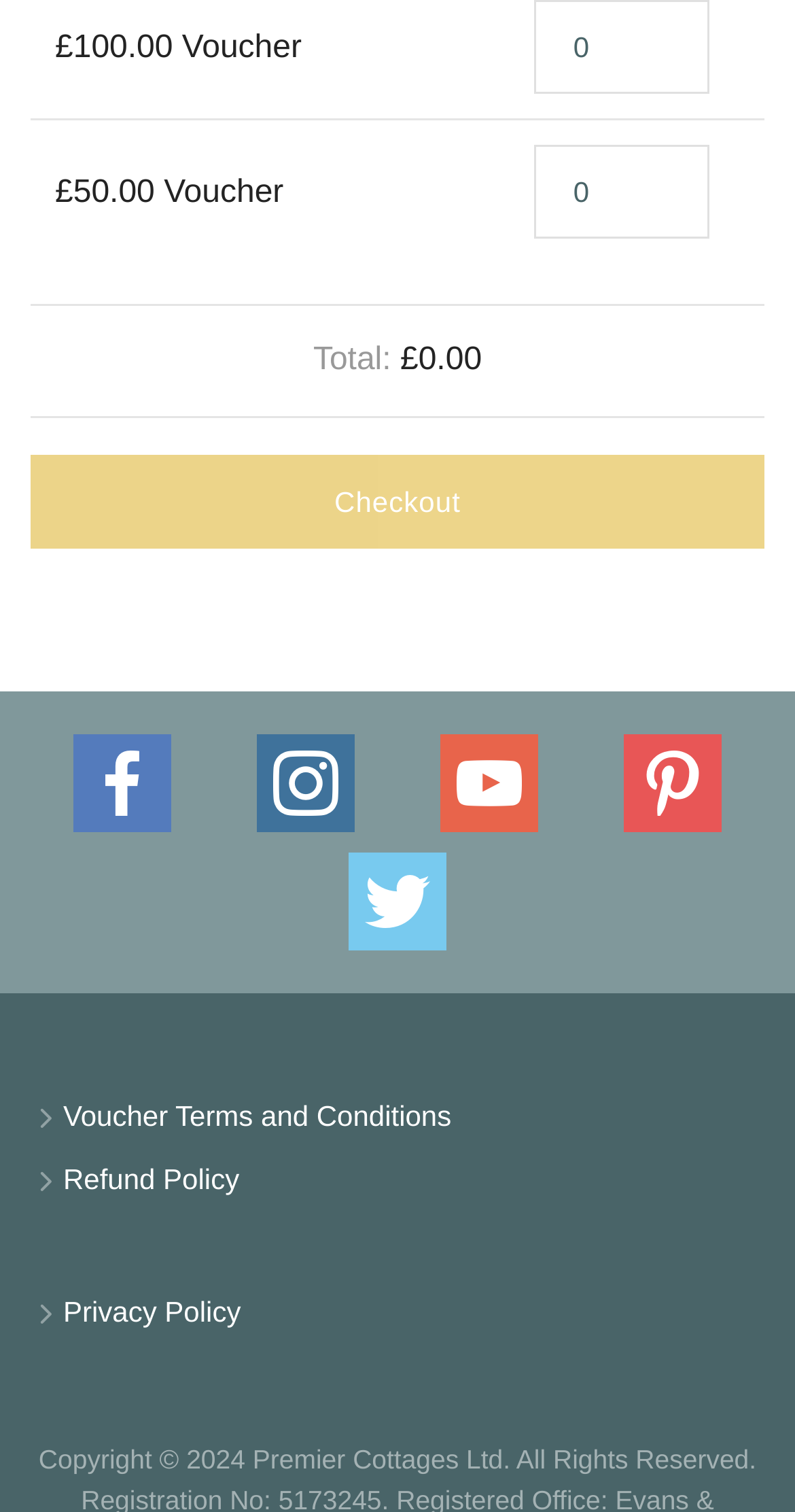How can I proceed with the purchase?
From the details in the image, answer the question comprehensively.

To proceed with the purchase, I can click on the 'Checkout' link, which is located at the bottom of the page, indicating that it is the next step in the purchasing process.